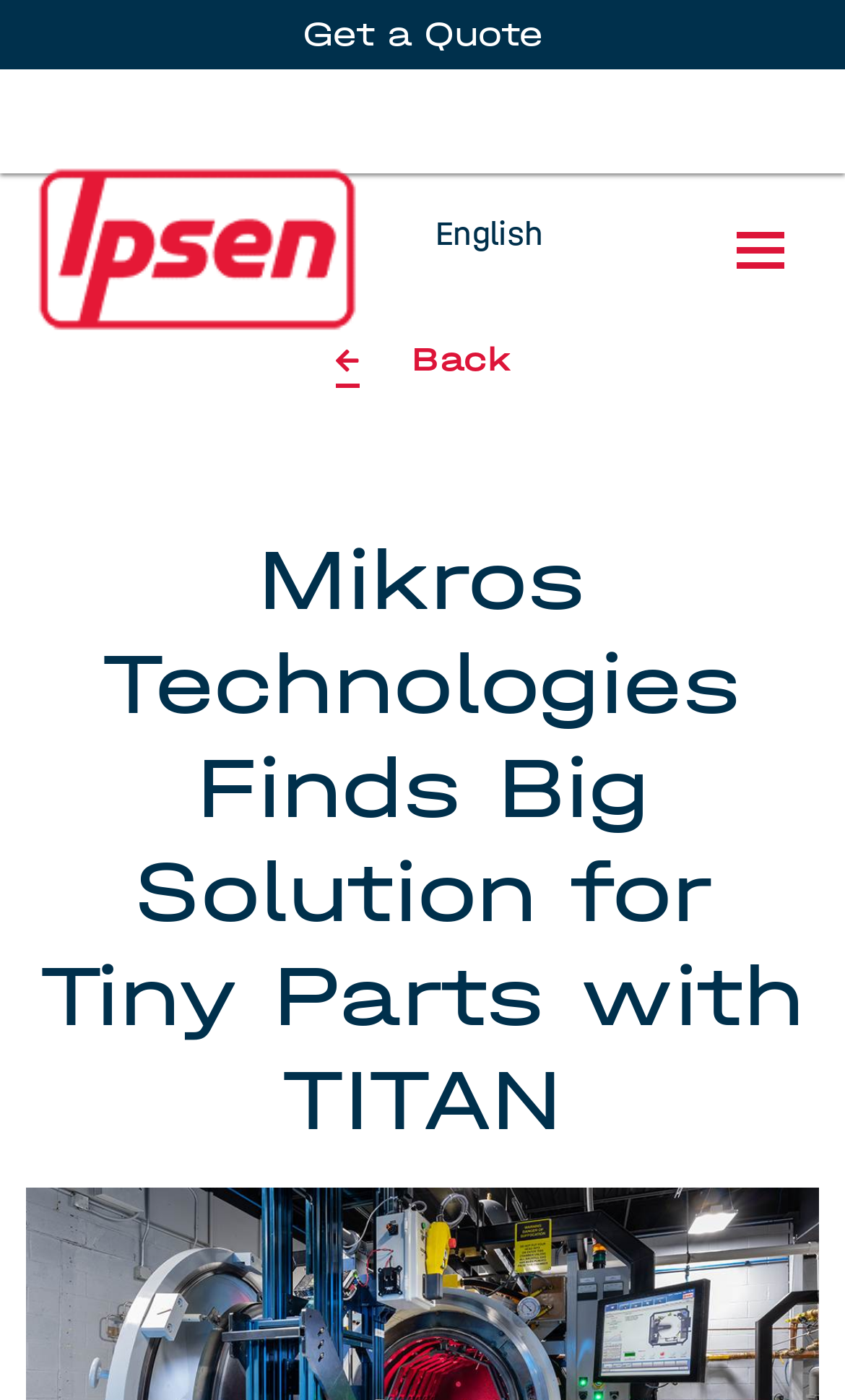What is the name of the navigation section at the top?
Using the image, provide a concise answer in one word or a short phrase.

Eyebrow Navigation